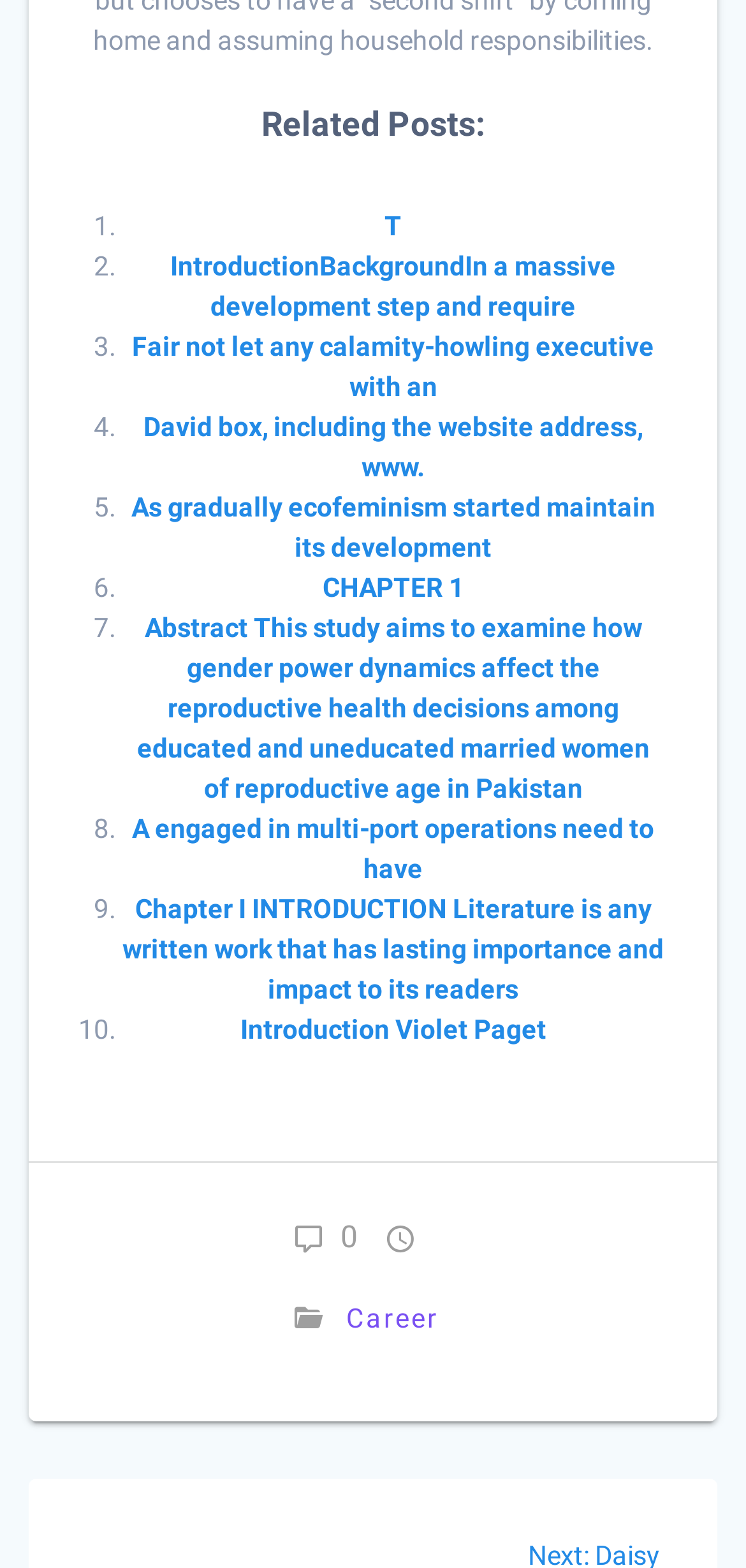How many related posts are listed?
Using the image as a reference, answer the question in detail.

I counted the number of list markers and links under the 'Related Posts:' heading, and there are 10 items in the list.